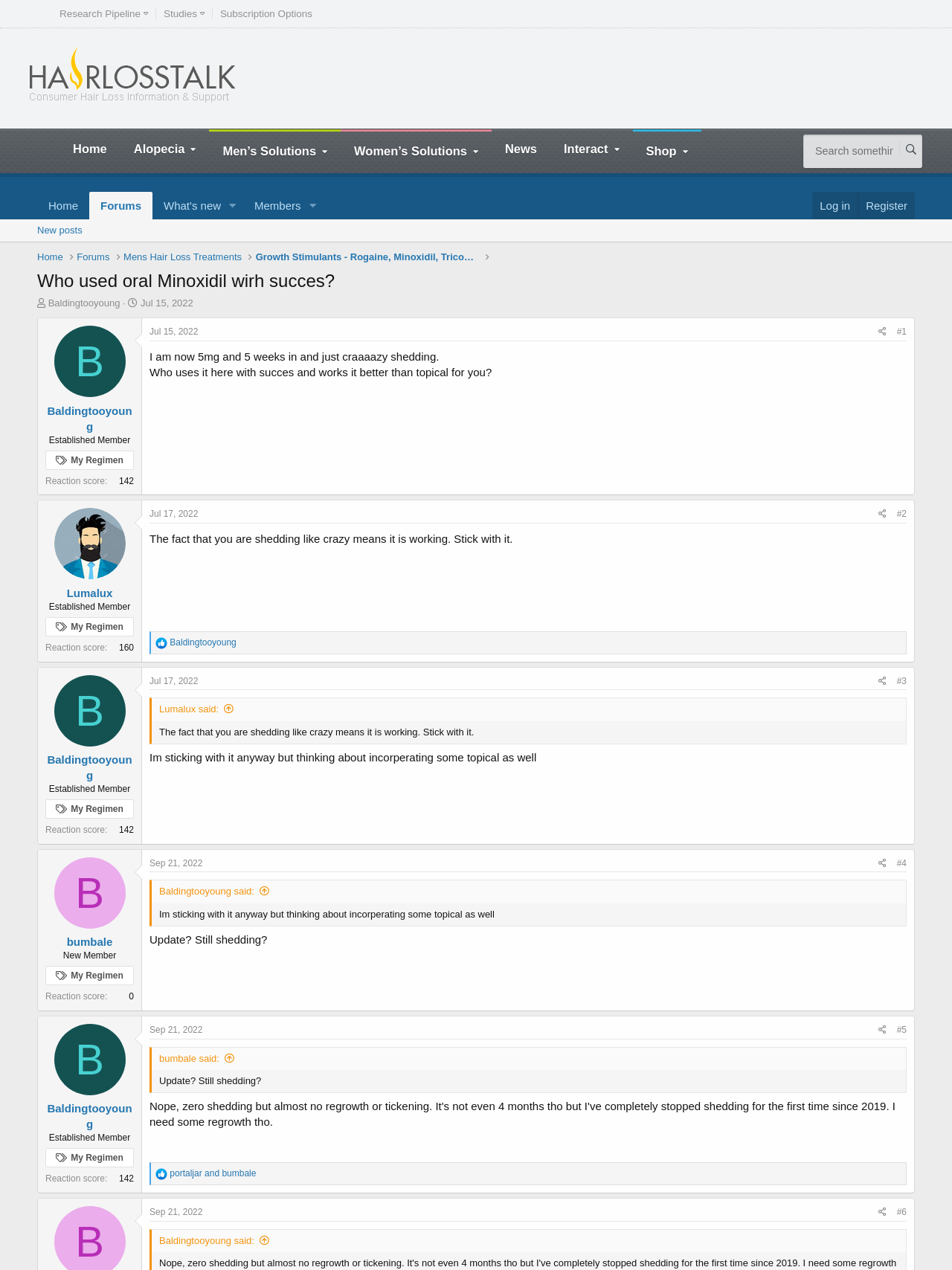Who started the thread?
Can you offer a detailed and complete answer to this question?

I found the answer by looking at the thread starter information, which is displayed below the thread title and shows the username 'Baldingtooyoung'.